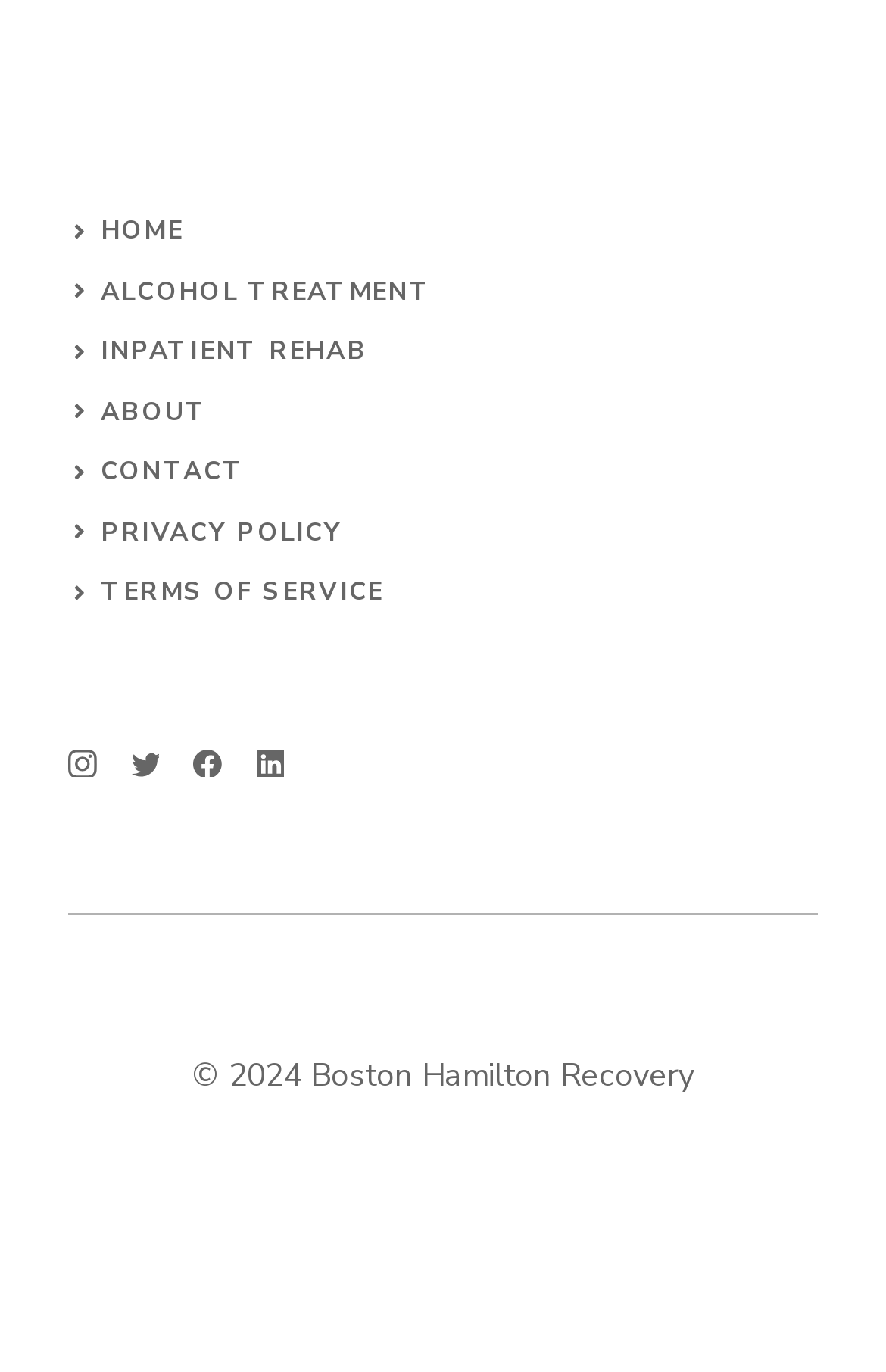Bounding box coordinates should be provided in the format (top-left x, top-left y, bottom-right x, bottom-right y) with all values between 0 and 1. Identify the bounding box for this UI element: aria-label="linkedin"

[0.289, 0.546, 0.321, 0.567]